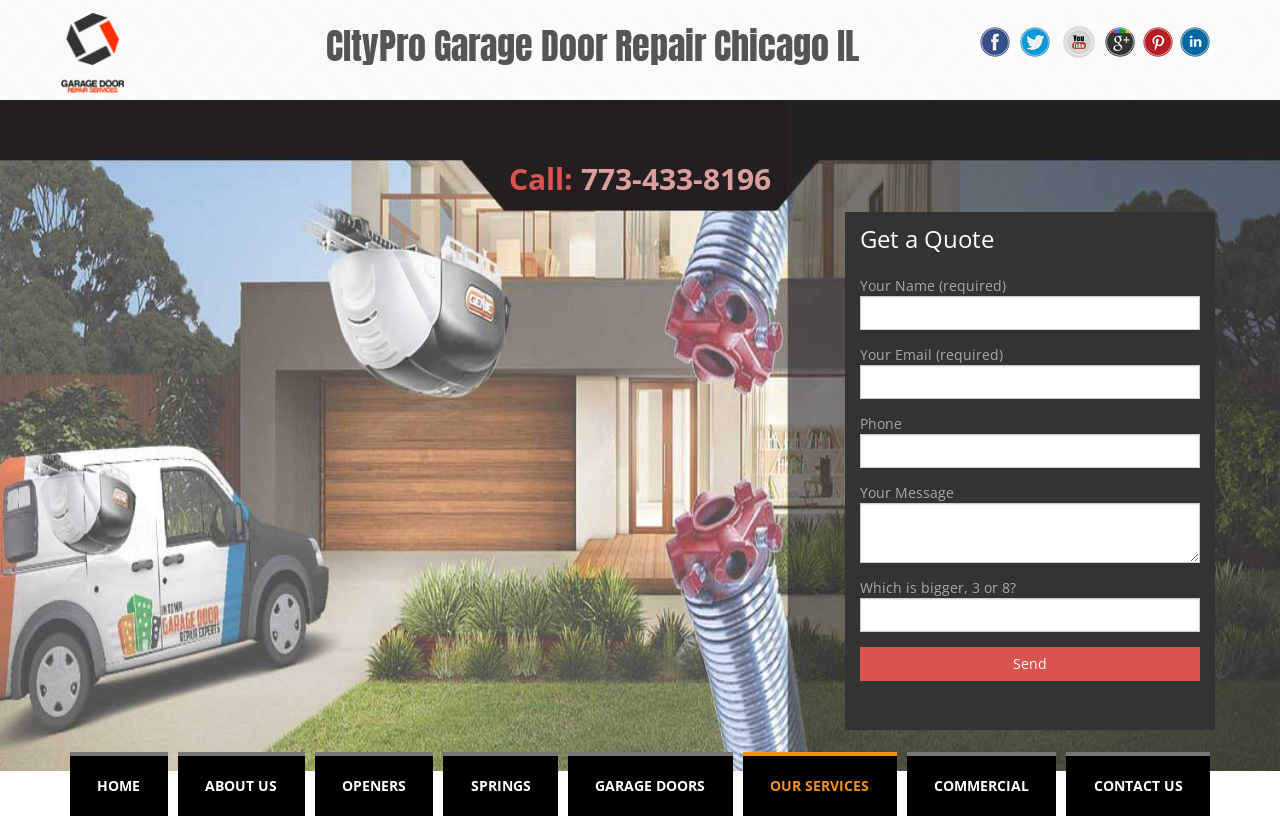Based on what you see in the screenshot, provide a thorough answer to this question: What is the company name?

I found the company name by looking at the StaticText element with the text 'CItyPro Garage Door Repair Chicago IL' at the top of the webpage.